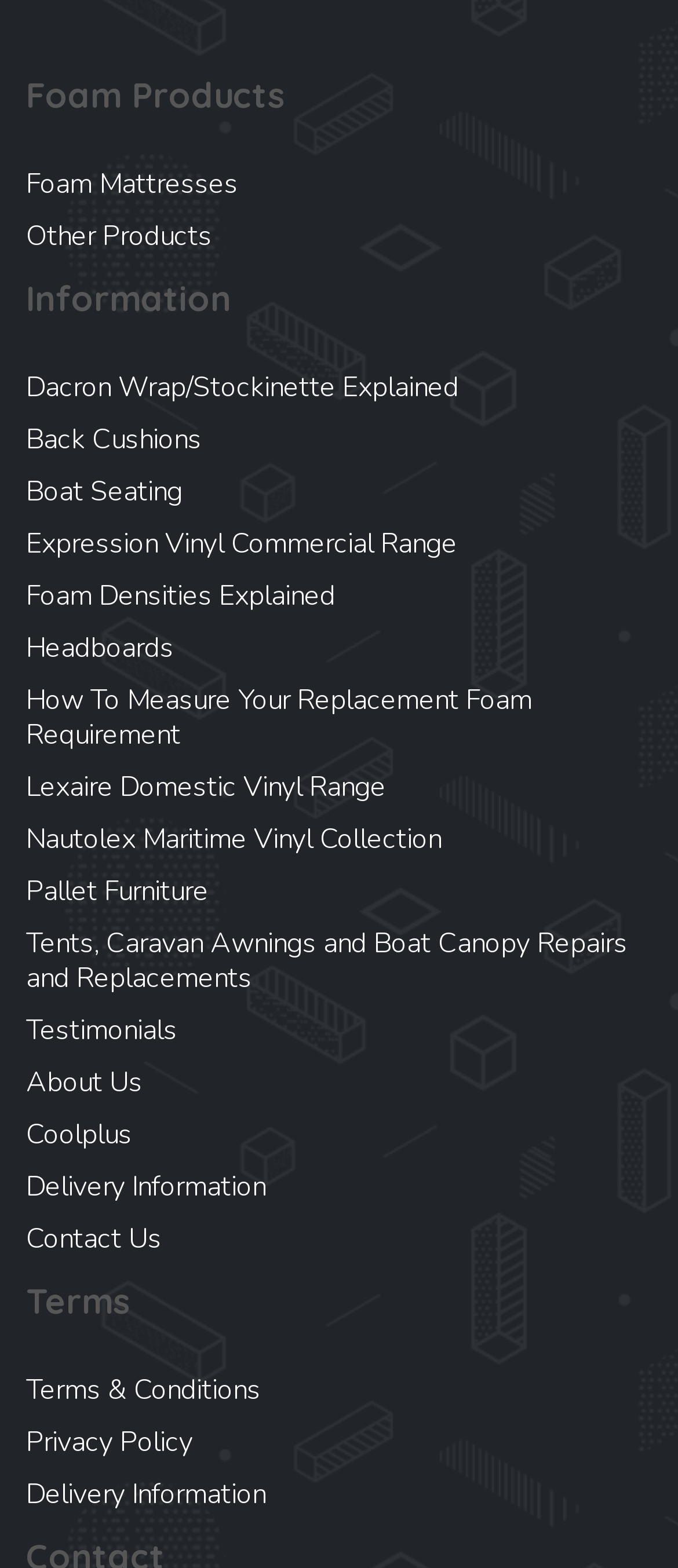Identify the bounding box coordinates of the area you need to click to perform the following instruction: "View Terms & Conditions".

[0.038, 0.874, 0.385, 0.898]